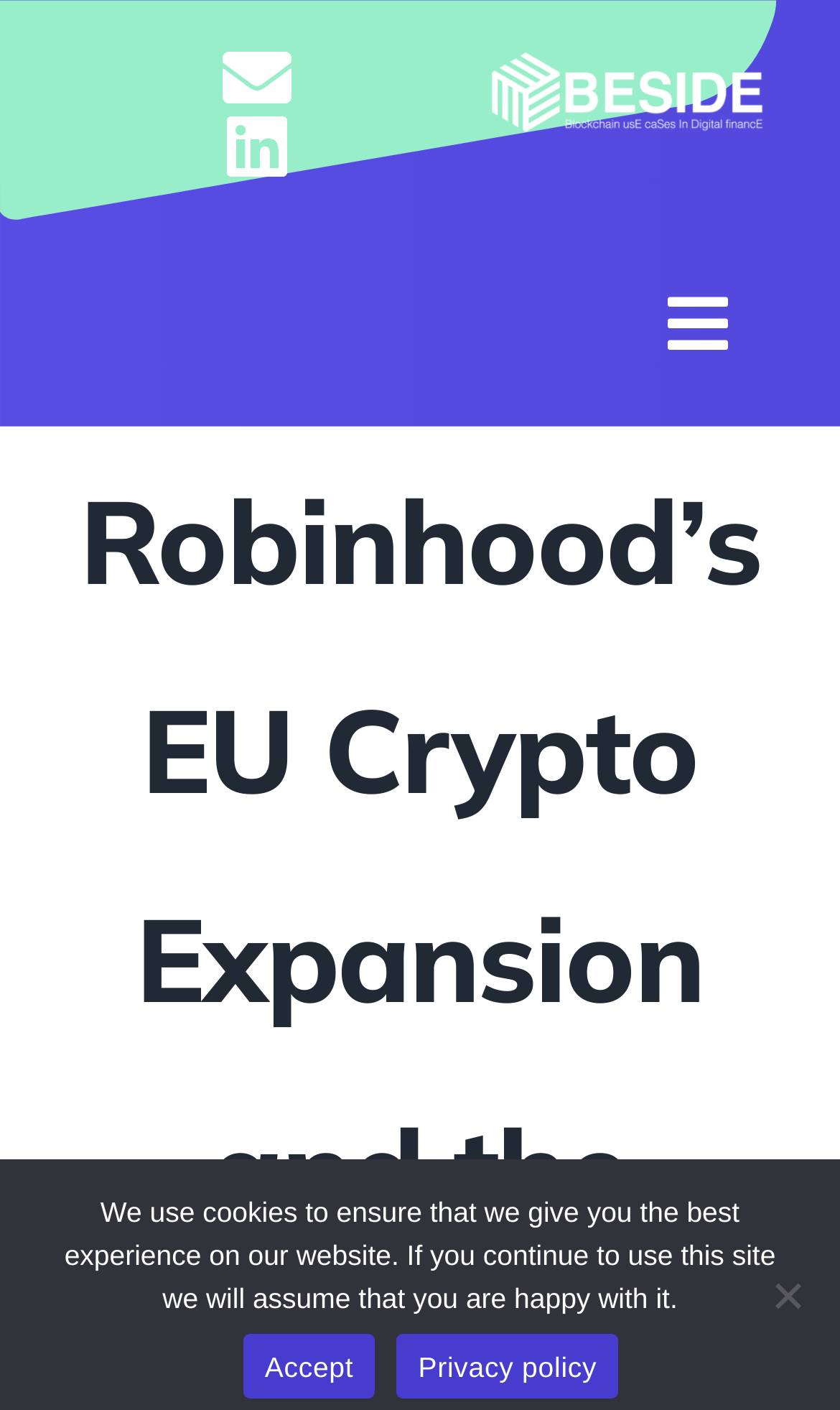Could you specify the bounding box coordinates for the clickable section to complete the following instruction: "Open the menu"?

[0.739, 0.19, 0.923, 0.272]